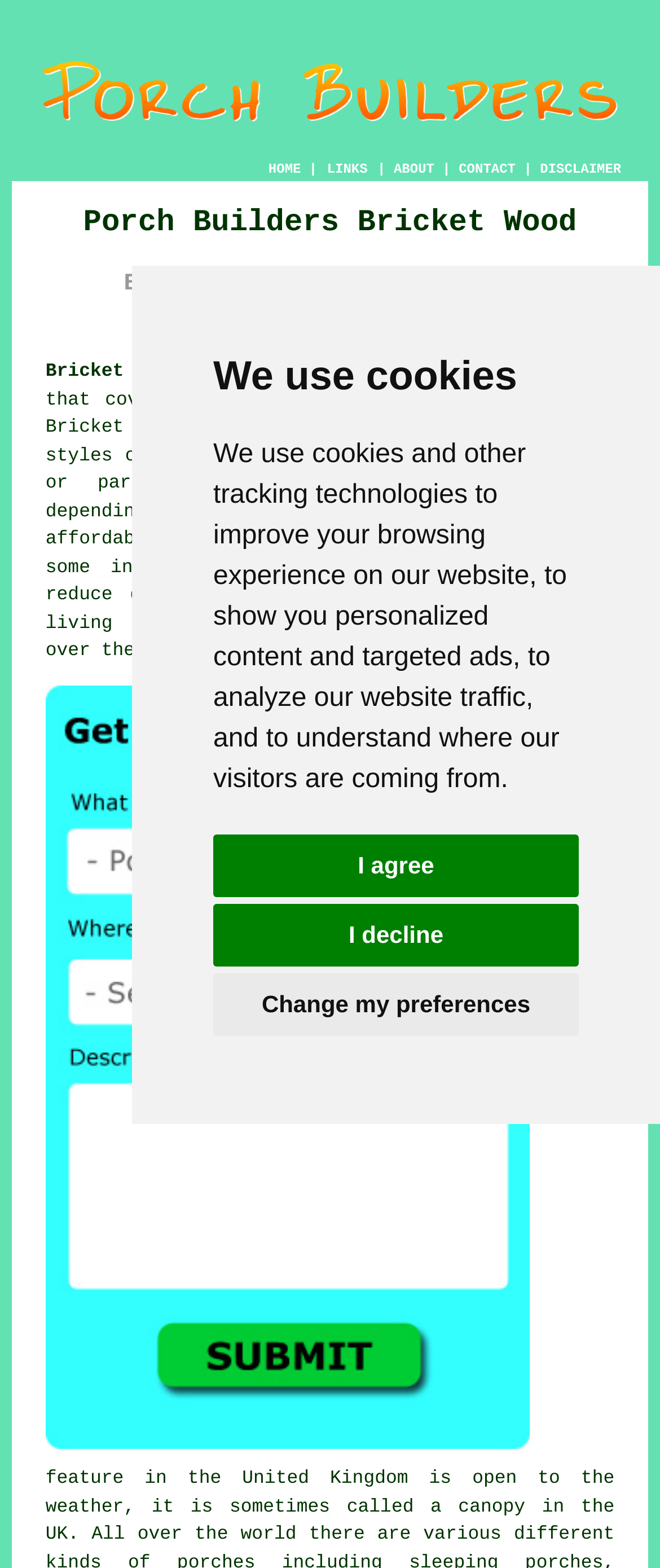Illustrate the webpage's structure and main components comprehensively.

This webpage is about porch builders in Bricket Wood, Hertfordshire. At the top, there is a dialog box with a message about using cookies and tracking technologies, accompanied by three buttons: "I agree", "I decline", and "Change my preferences". Below this dialog box, there is a large image of a porch, taking up most of the top section of the page.

The navigation menu is located below the image, with links to "HOME", "ABOUT", "CONTACT", and "DISCLAIMER", separated by vertical lines. 

The main content of the page starts with two headings, "Porch Builders Bricket Wood" and "Bricket Wood Porch Building & Installation", followed by a link to "Bricket Wood Porch Installation (AL2)". There is a paragraph of text that explains what a porch is, its various styles, and its benefits, including adding individuality to a property, reducing draughts, and creating additional living space. The text also mentions that porches can be constructed over the front entrance to a property or home.

On the right side of the page, there is a call-to-action link to "Free Bricket Wood Porch Building Quotes", accompanied by a smaller image. Overall, the page has a simple and clean layout, with a focus on providing information about porch builders and installation services in Bricket Wood.